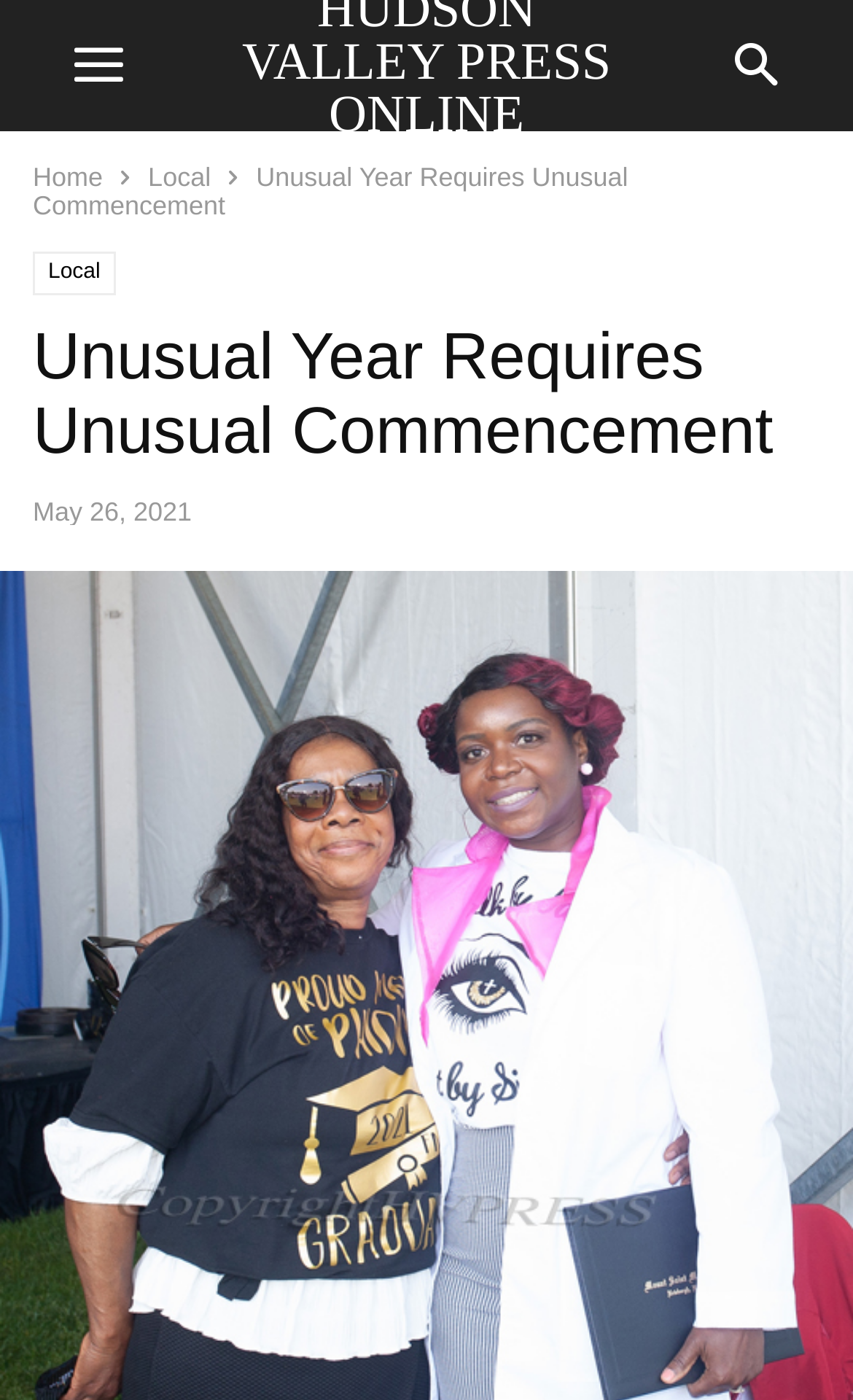What is the date of the article?
Please provide a detailed and comprehensive answer to the question.

I found the date of the article by looking at the time element, which is a child of the header element. The time element contains a static text 'May 26, 2021', which indicates the date of the article.